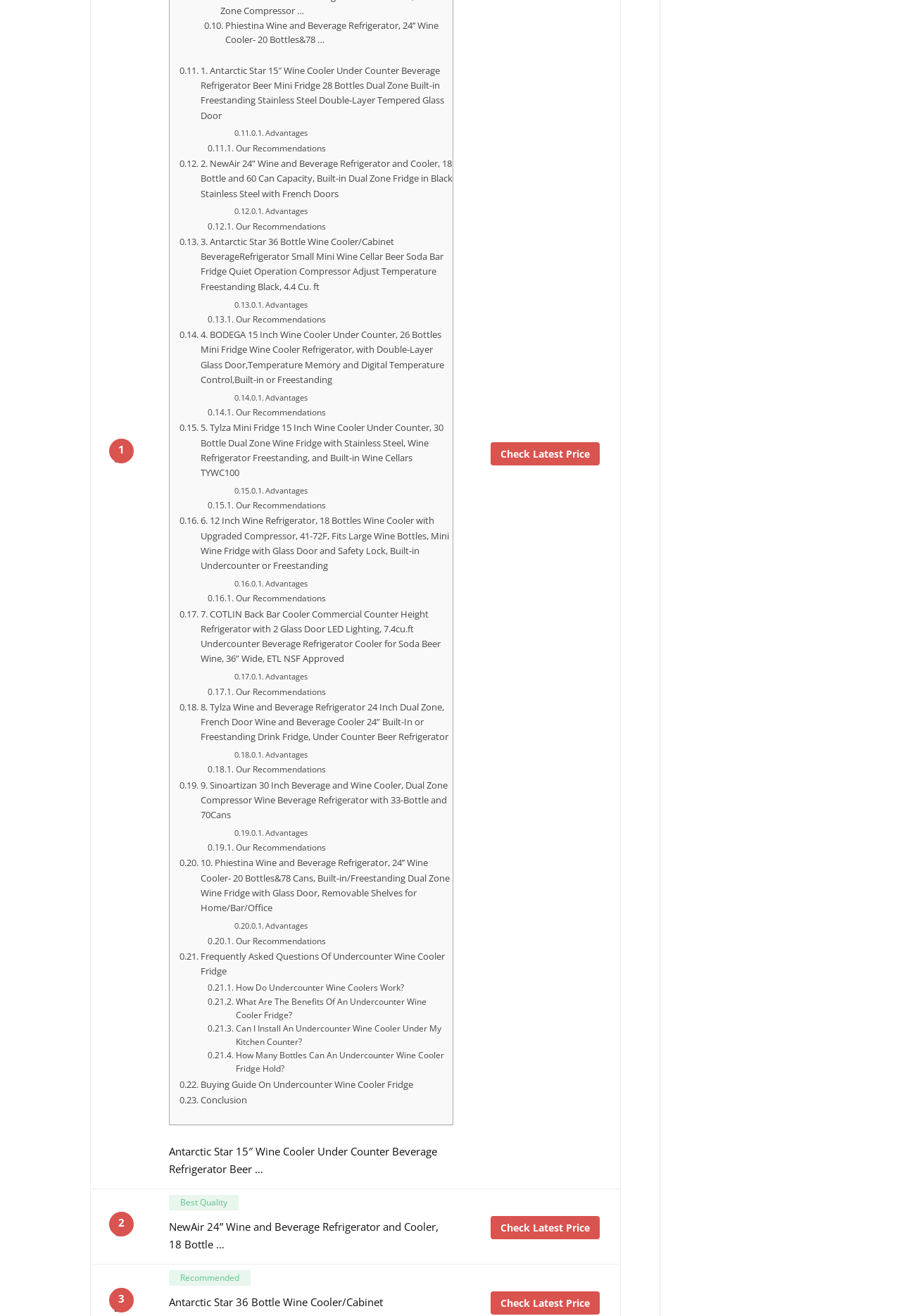Please examine the image and answer the question with a detailed explanation:
What is the name of the first wine cooler?

The first wine cooler is mentioned in the link 'Antarctic Star 15″ Wine Cooler Under Counter Beverage Refrigerator Beer Mini Fridge 28 Bottles Dual Zone Built-in Freestanding Stainless Steel Double-Layer Tempered Glass Door' which is located at the top of the webpage.